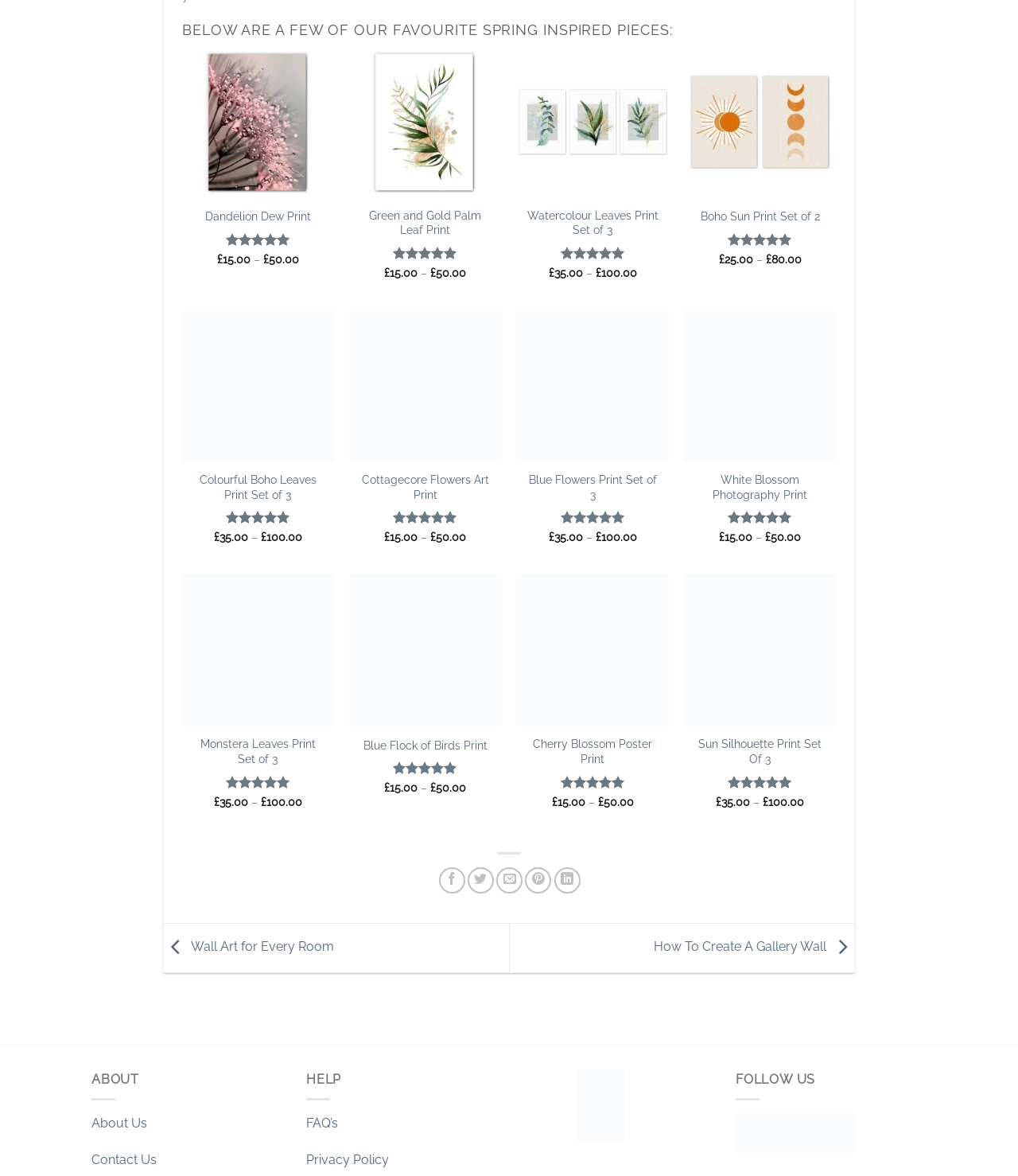Determine the bounding box for the UI element as described: "Contact Us". The coordinates should be represented as four float numbers between 0 and 1, formatted as [left, top, right, bottom].

[0.09, 0.98, 0.154, 0.993]